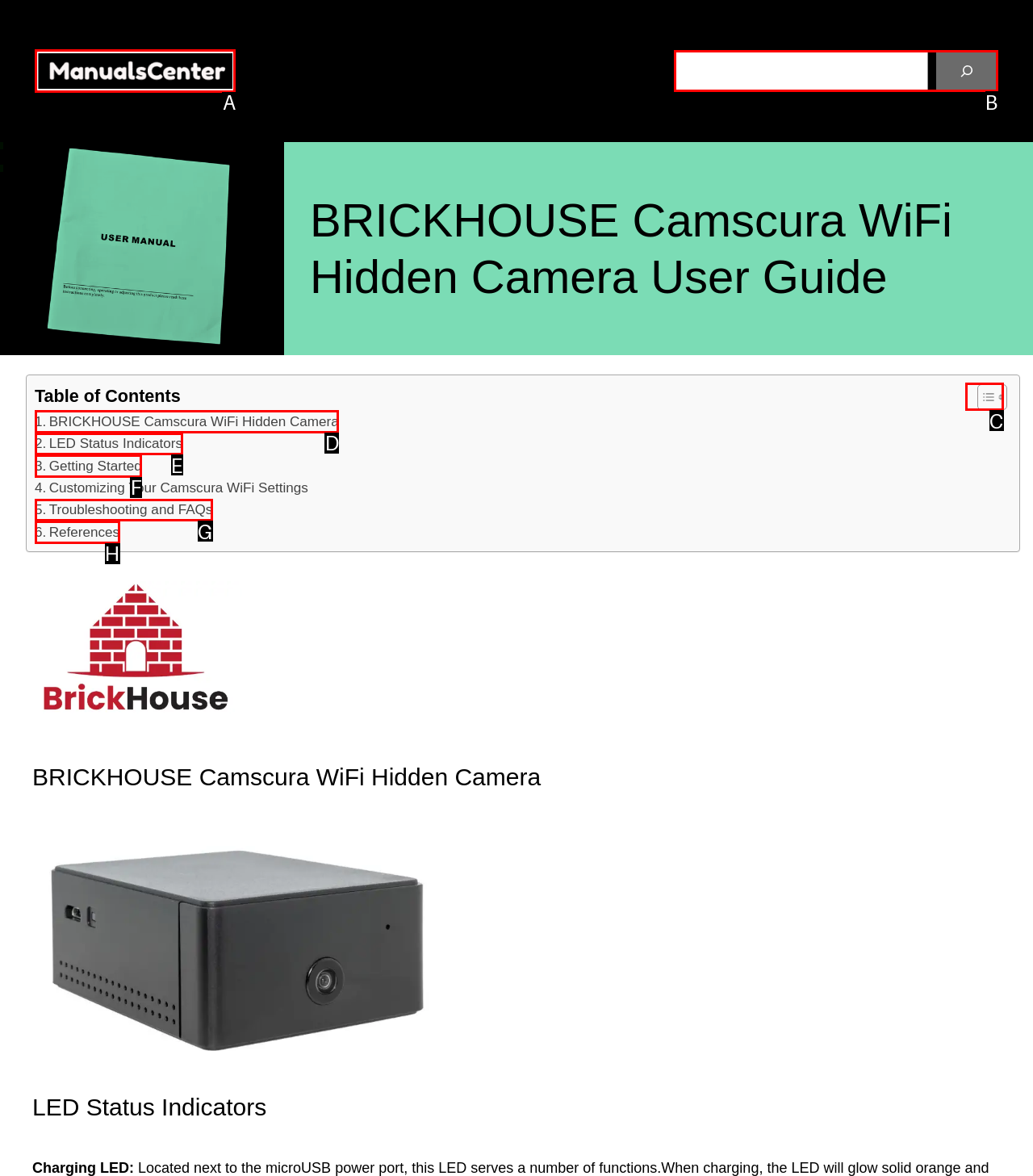From the given options, indicate the letter that corresponds to the action needed to complete this task: Search for user guide. Respond with only the letter.

B